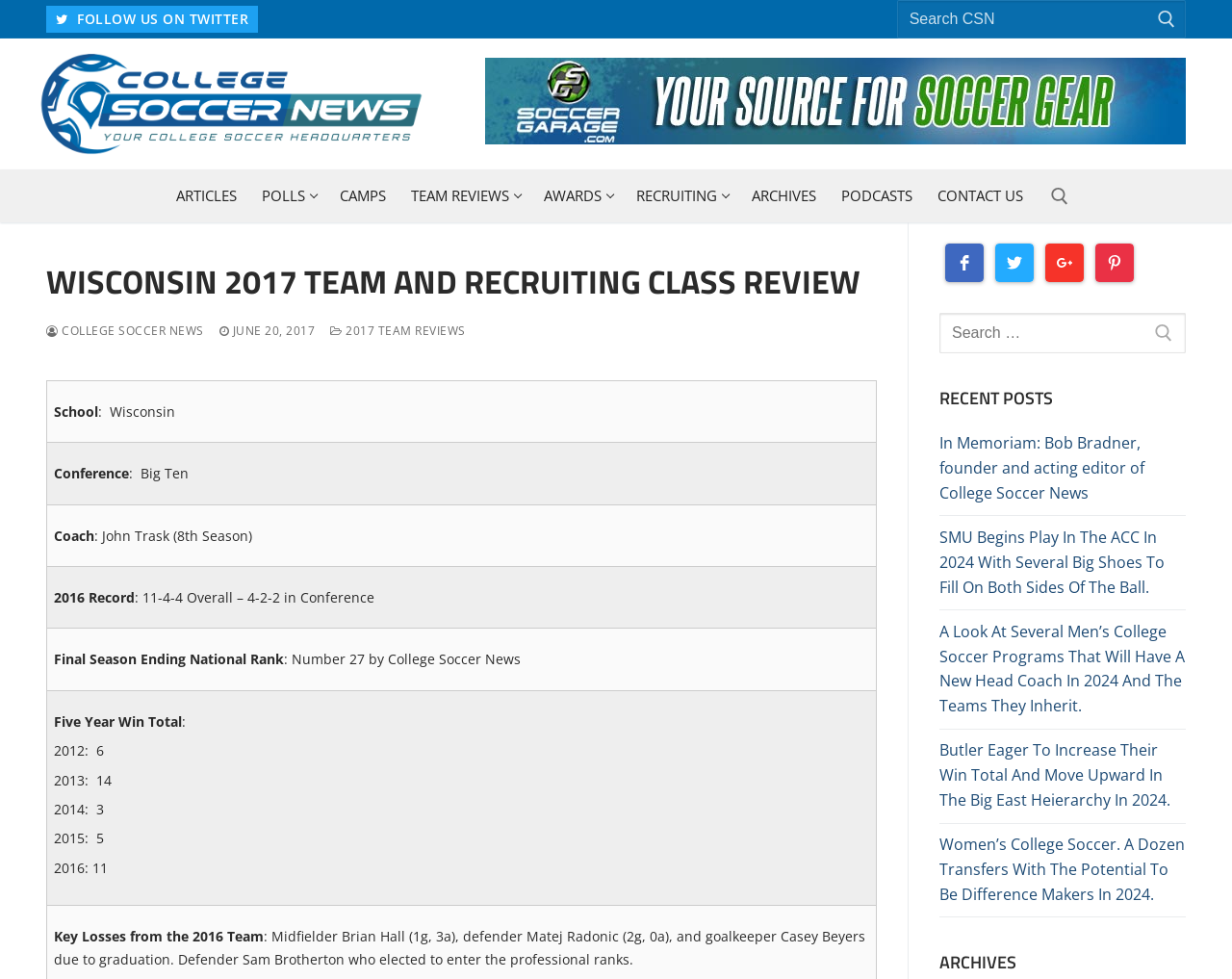How many recent posts are listed on the webpage?
Please answer using one word or phrase, based on the screenshot.

5